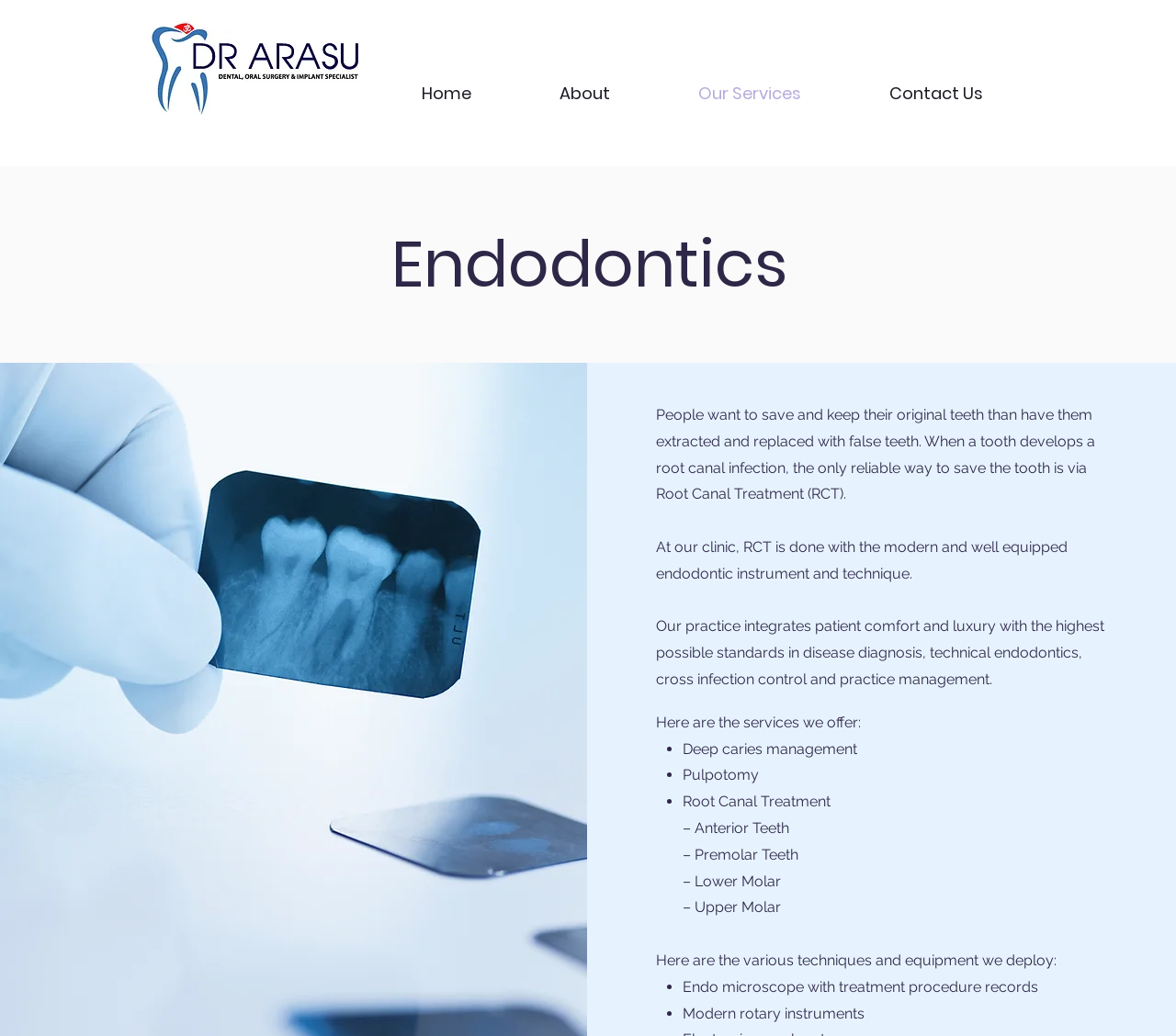What is included in Dr. Arasu's practice management?
Please provide a full and detailed response to the question.

The webpage states that Dr. Arasu's practice integrates patient comfort and luxury with the highest possible standards in disease diagnosis, technical endodontics, cross infection control, and practice management, which suggests that disease diagnosis is one of the aspects of practice management.